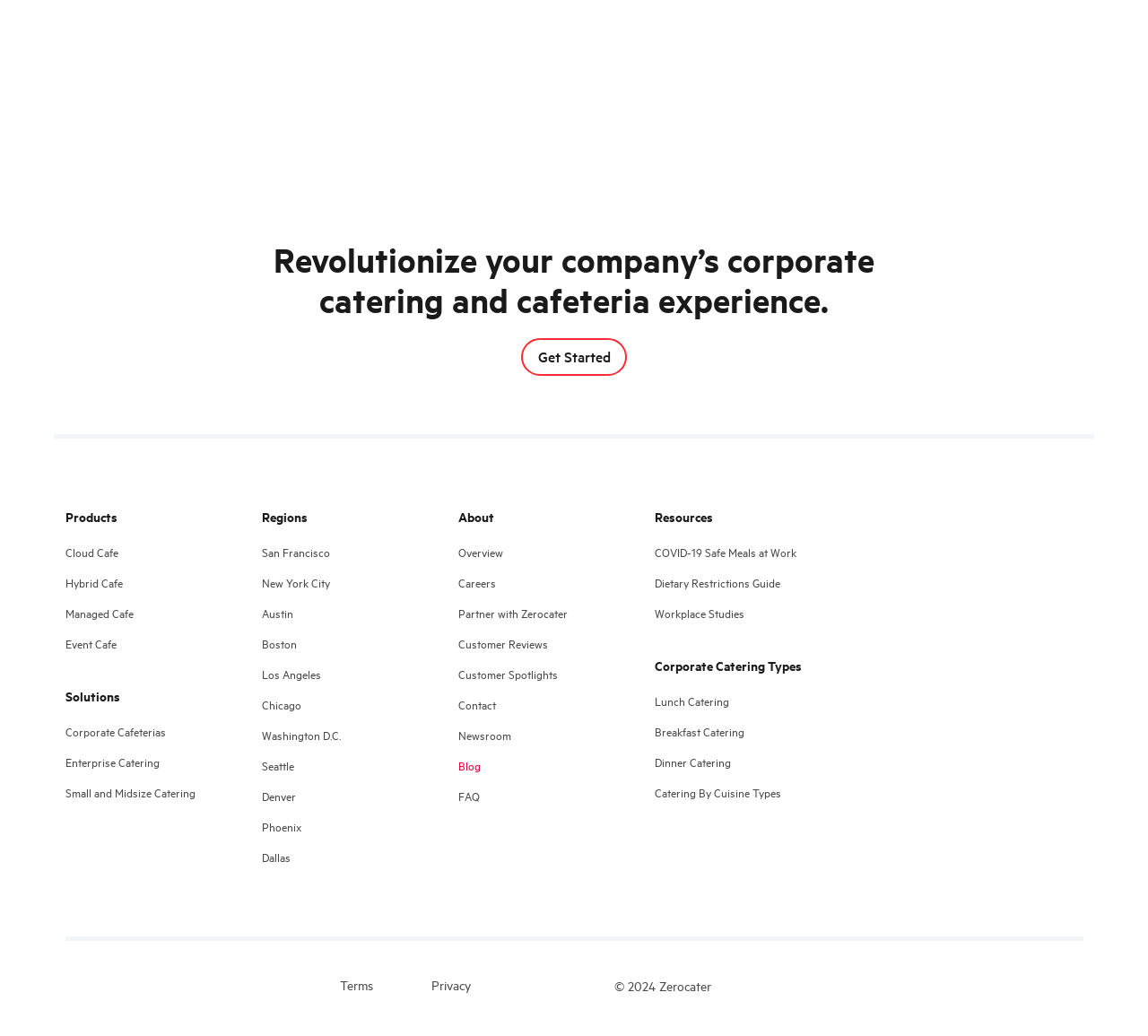What is the company's logo mark?
Analyze the screenshot and provide a detailed answer to the question.

The company's logo mark is 'Zerocater' which is an image element located at the top left of the webpage with a bounding box coordinate of [0.48, 0.168, 0.52, 0.205].